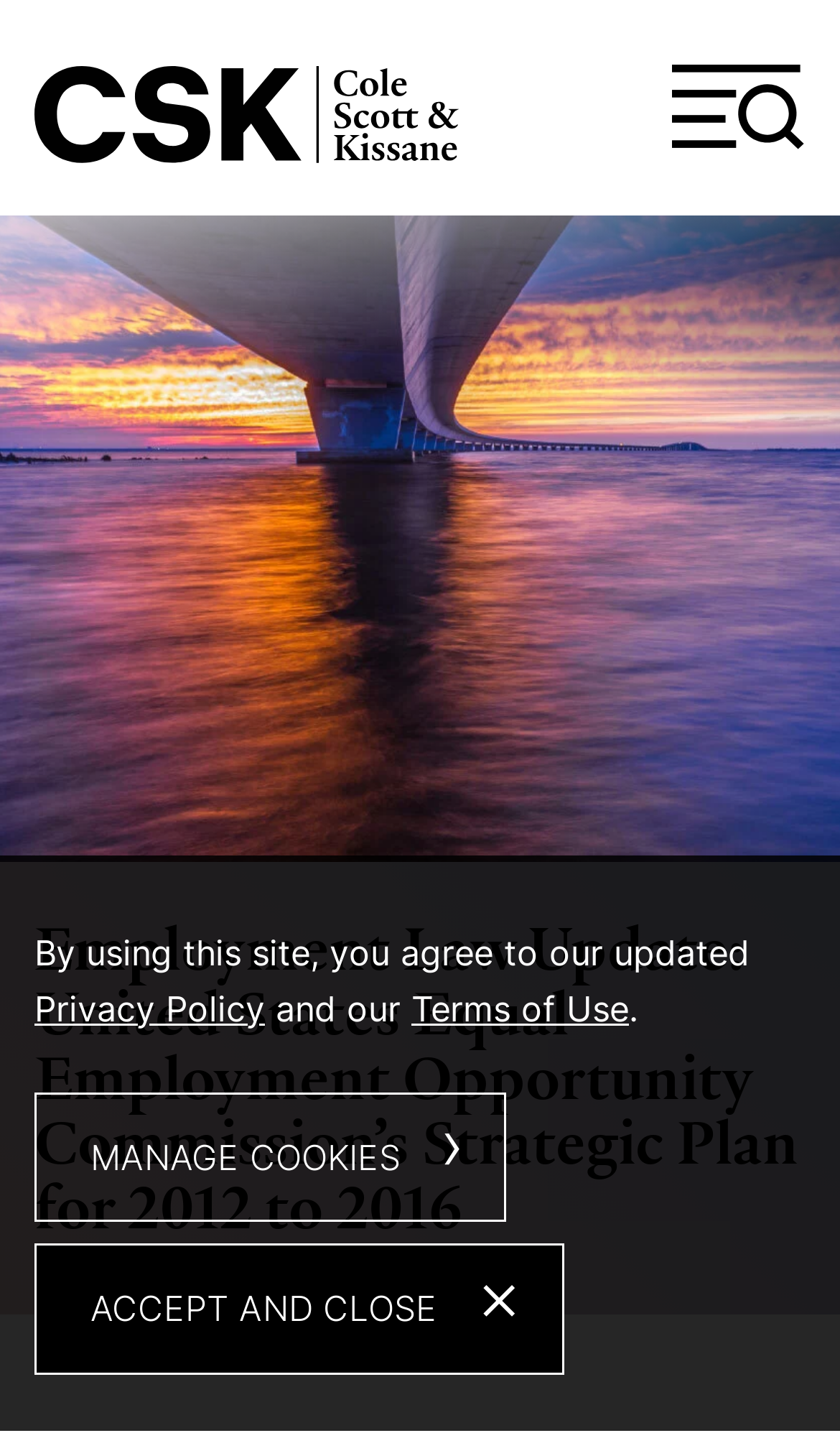Refer to the image and provide an in-depth answer to the question: 
What is the relationship between the 'Menu' button and the 'mainNav' element?

The 'Menu' button has a 'controls' attribute that references the 'mainNav' element, which suggests that the 'Menu' button is used to control or navigate the 'mainNav' element.